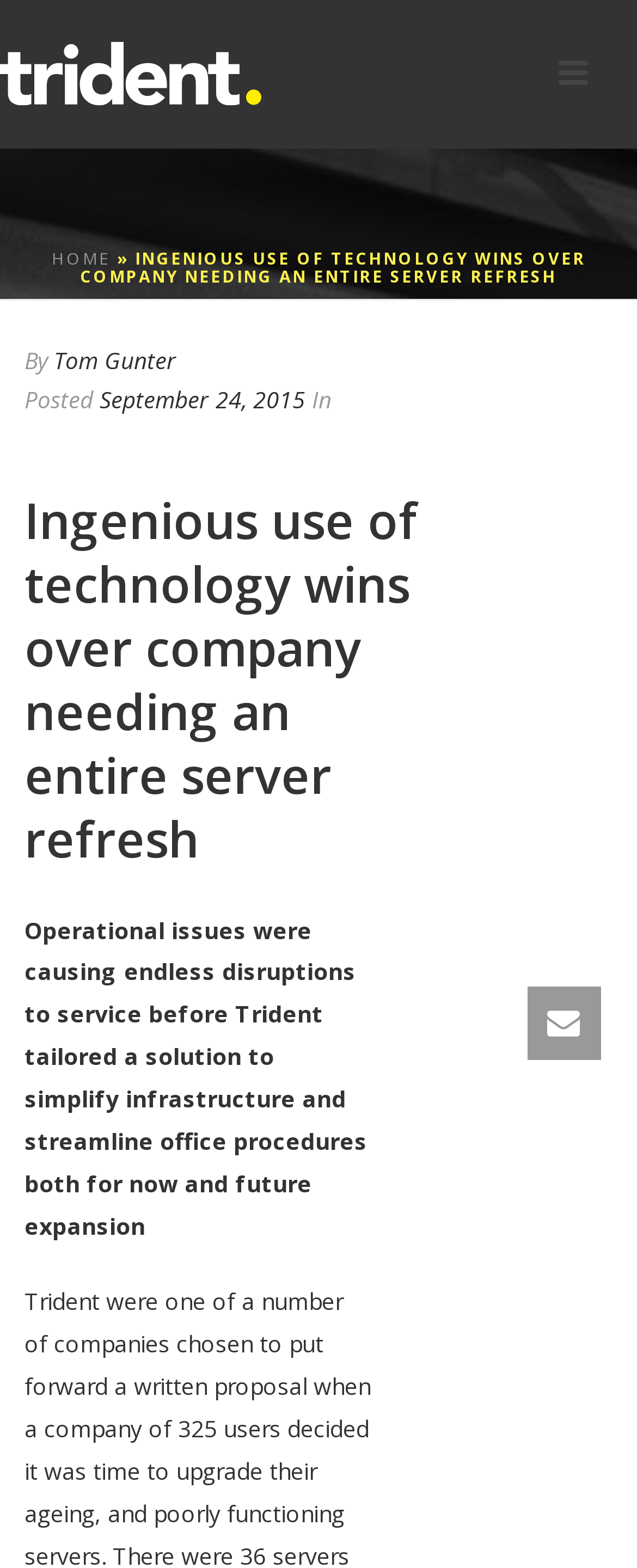What was the company's problem before Trident's solution?
Based on the screenshot, give a detailed explanation to answer the question.

According to the webpage content, the company was experiencing operational issues causing endless disruptions to service before Trident tailored a solution to simplify infrastructure and streamline office procedures.